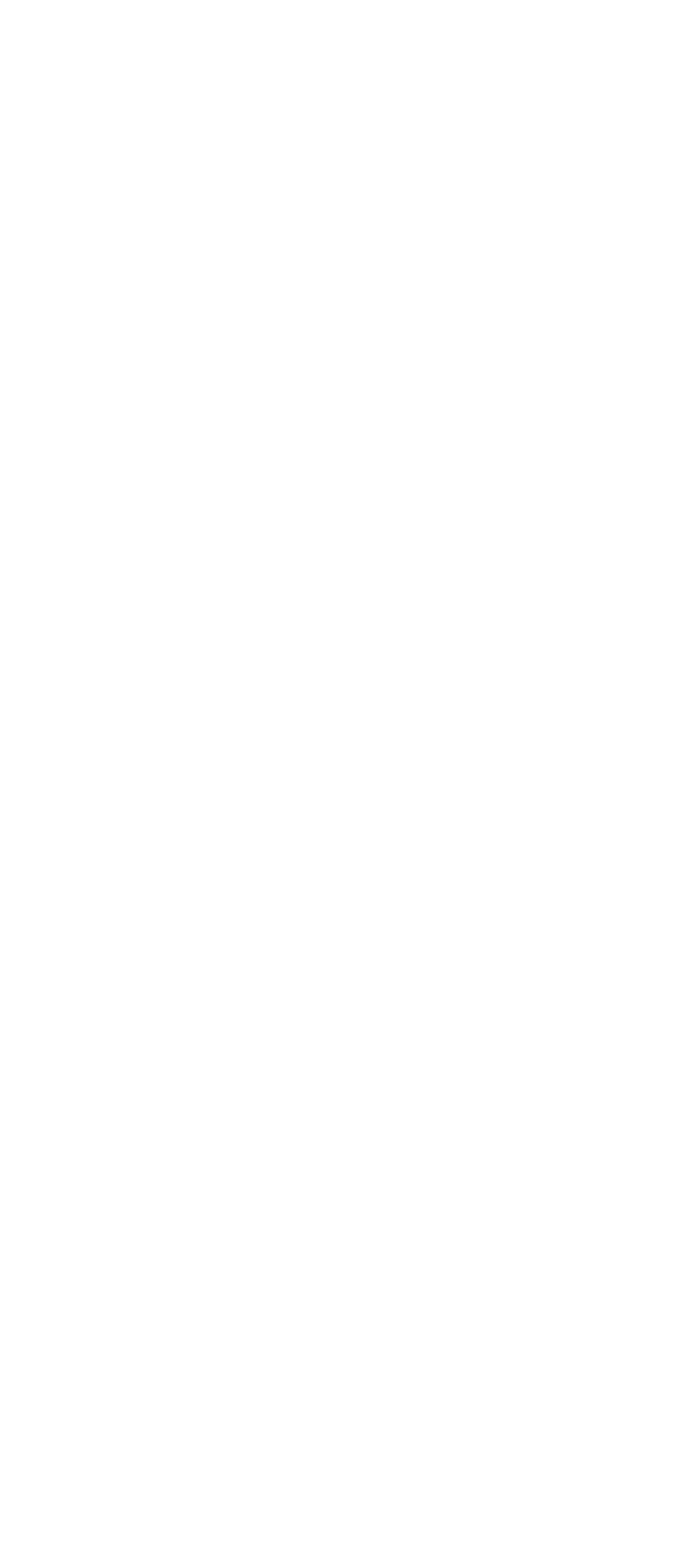Identify the bounding box coordinates for the region of the element that should be clicked to carry out the instruction: "explore the ideas section". The bounding box coordinates should be four float numbers between 0 and 1, i.e., [left, top, right, bottom].

[0.056, 0.771, 0.186, 0.799]